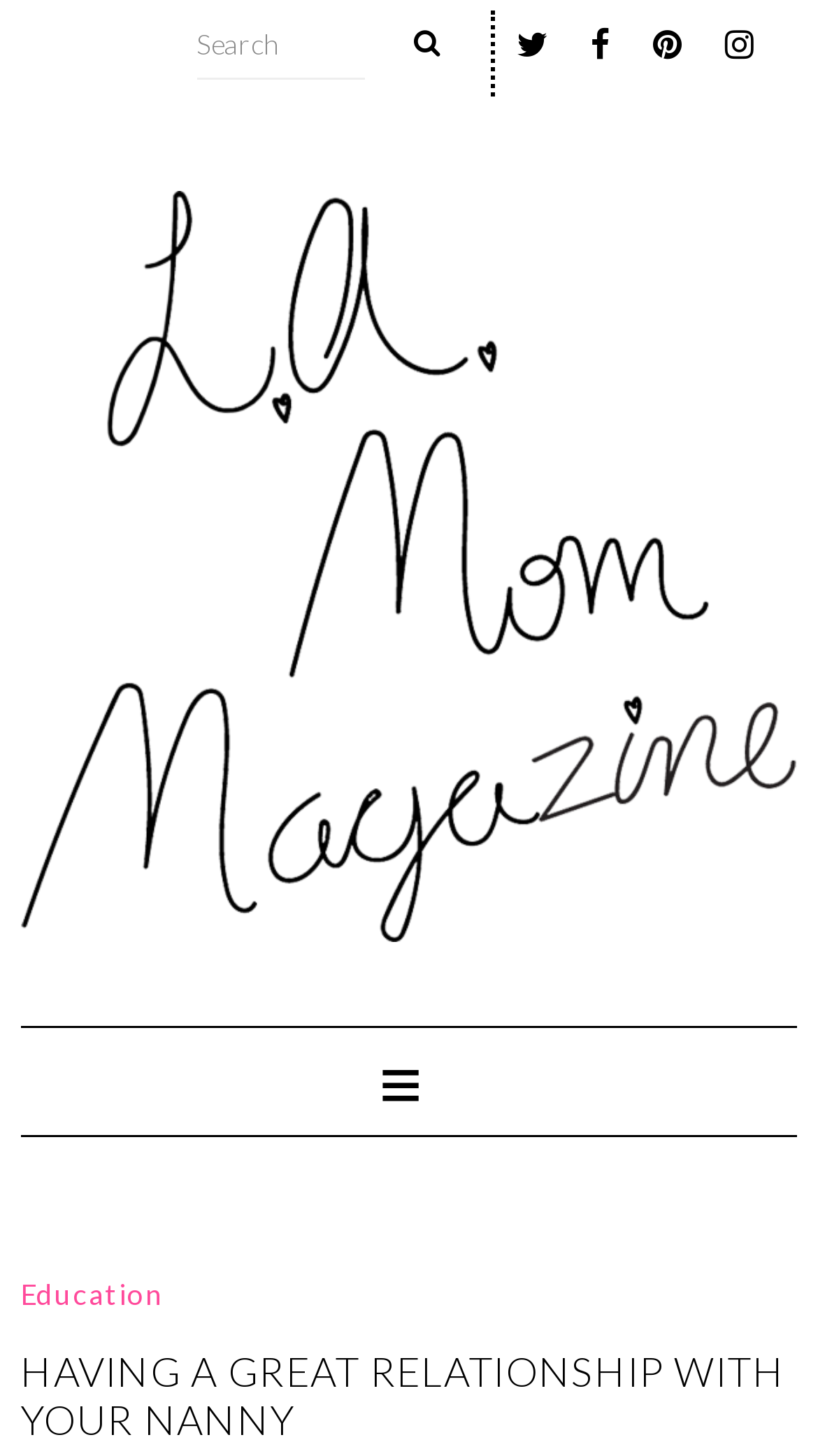Illustrate the webpage thoroughly, mentioning all important details.

The webpage is about having a great relationship with a nanny, specifically targeted towards Los Angeles moms. At the top, there is a header section that spans almost the entire width of the page. Within this section, there are four social media links, represented by icons, positioned side by side, starting from the center and moving towards the right edge of the page. 

Below the social media links, there is a search bar that takes up about a third of the page's width, located near the left edge. The search bar consists of a text box and a search button with a magnifying glass icon. 

To the right of the search bar, there is a link to the Los Angeles Mom Magazine, accompanied by an image that spans the remaining width of the page. 

Further down, there is a single whitespace character, followed by a link to the "Education" section, positioned near the top-left corner of the page. 

Below the "Education" link, there is a heading that reads "HAVING A GREAT RELATIONSHIP WITH YOUR NANNY", which is also a link. This heading is centered and takes up almost the entire width of the page, stretching from the top-left to the bottom-right edge.